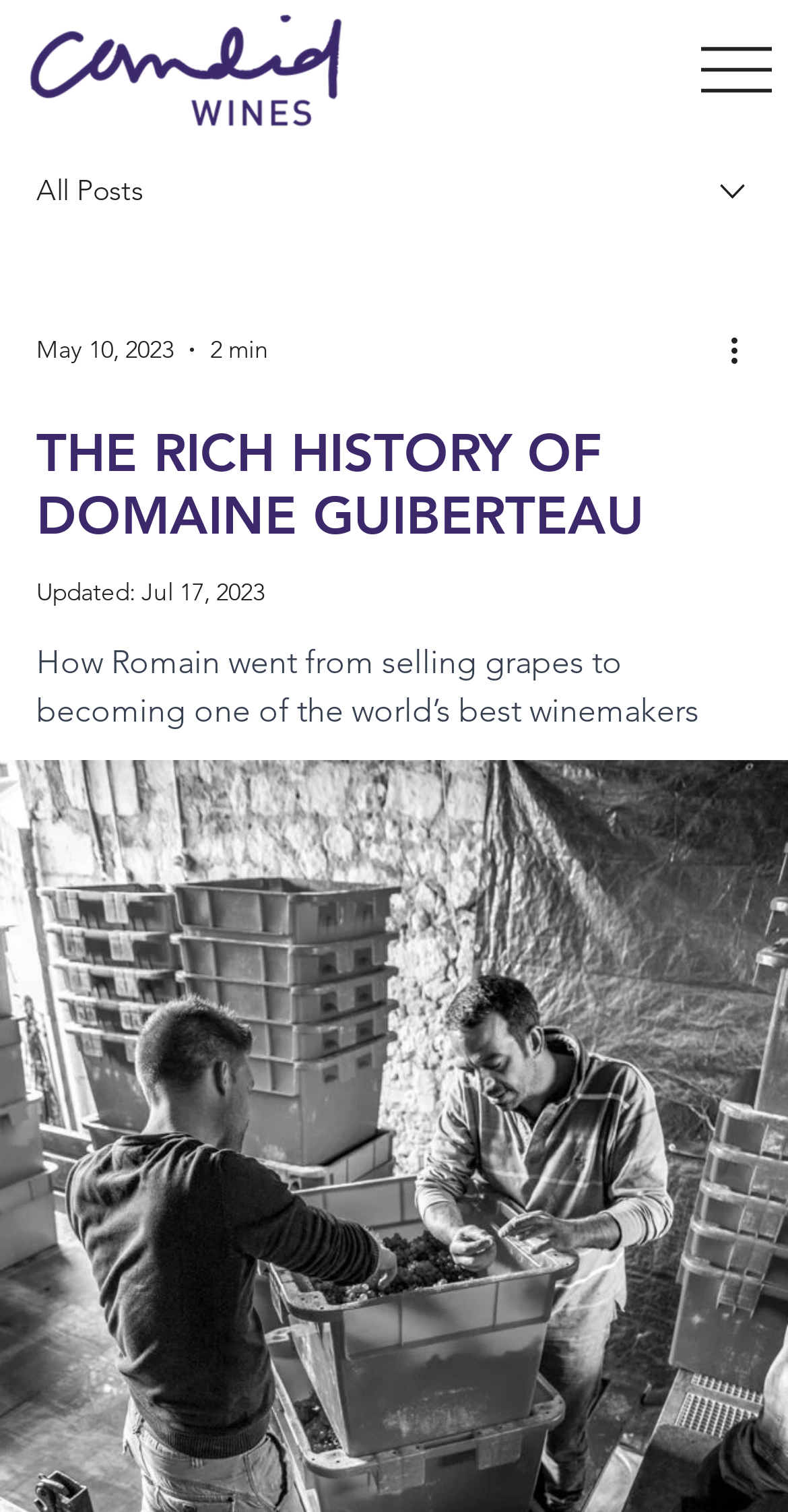Summarize the webpage with intricate details.

The webpage is about the rich history of Domaine Guiberteau and the story of Romain, a winemaker. At the top right corner, there is a button. On the top left, there is a link with a Candid Logo image next to it. Below the logo, there is a text "All Posts" and an image on the right side. 

A combobox is situated at the top of the page, spanning the entire width. It contains options such as a date "May 10, 2023", a duration "2 min", and a button "More actions" with an image on the right side. 

The main content of the page is headed by a title "THE RICH HISTORY OF DOMAINE GUIBERTEAU" which is centered at the top. Below the title, there is a text "Updated:" followed by a date "Jul 17, 2023". The main article starts with a paragraph "How Romain went from selling grapes to becoming one of the world’s best winemakers".